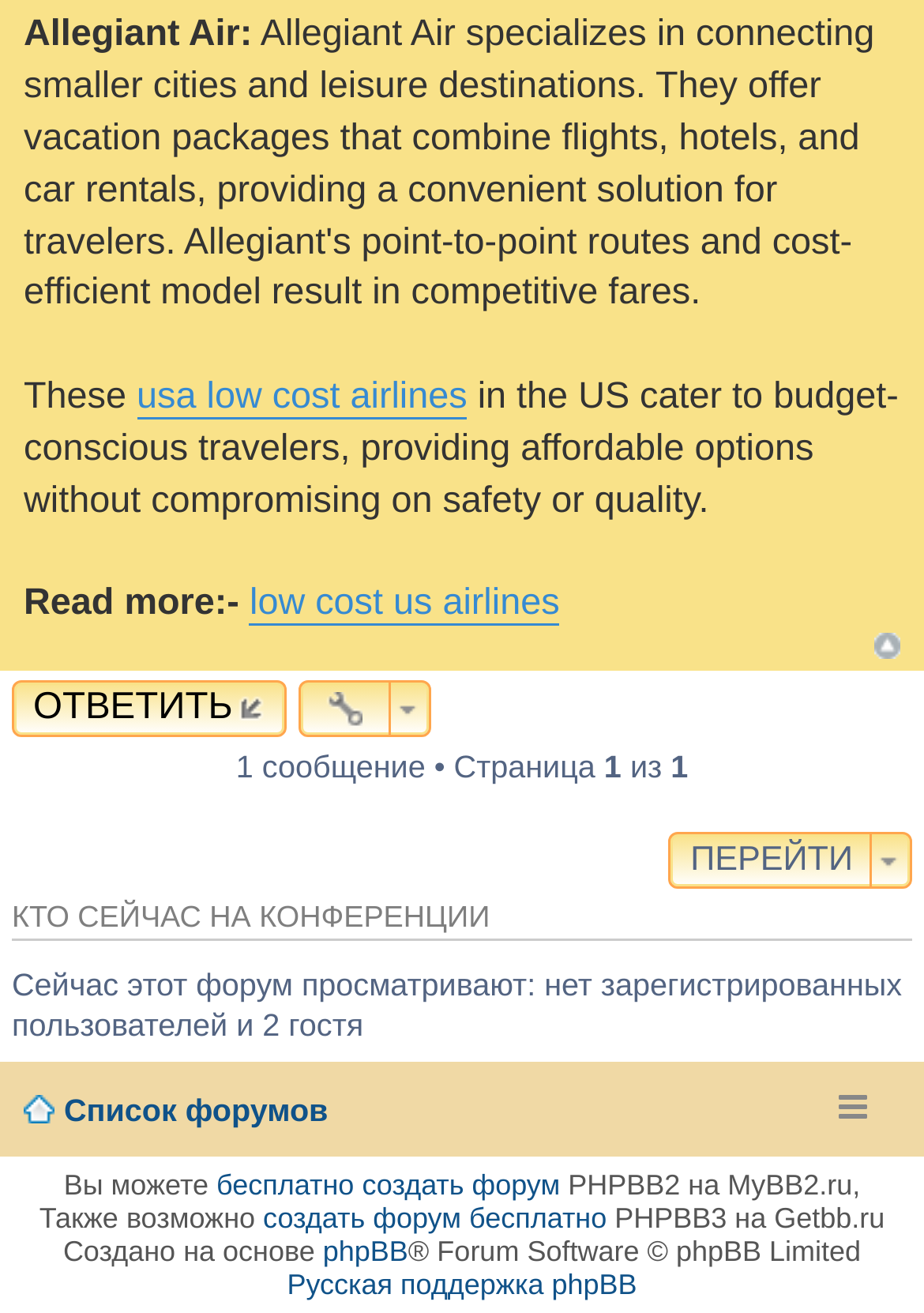Could you locate the bounding box coordinates for the section that should be clicked to accomplish this task: "Click on 'бесплатно создать форум'".

[0.234, 0.89, 0.606, 0.915]